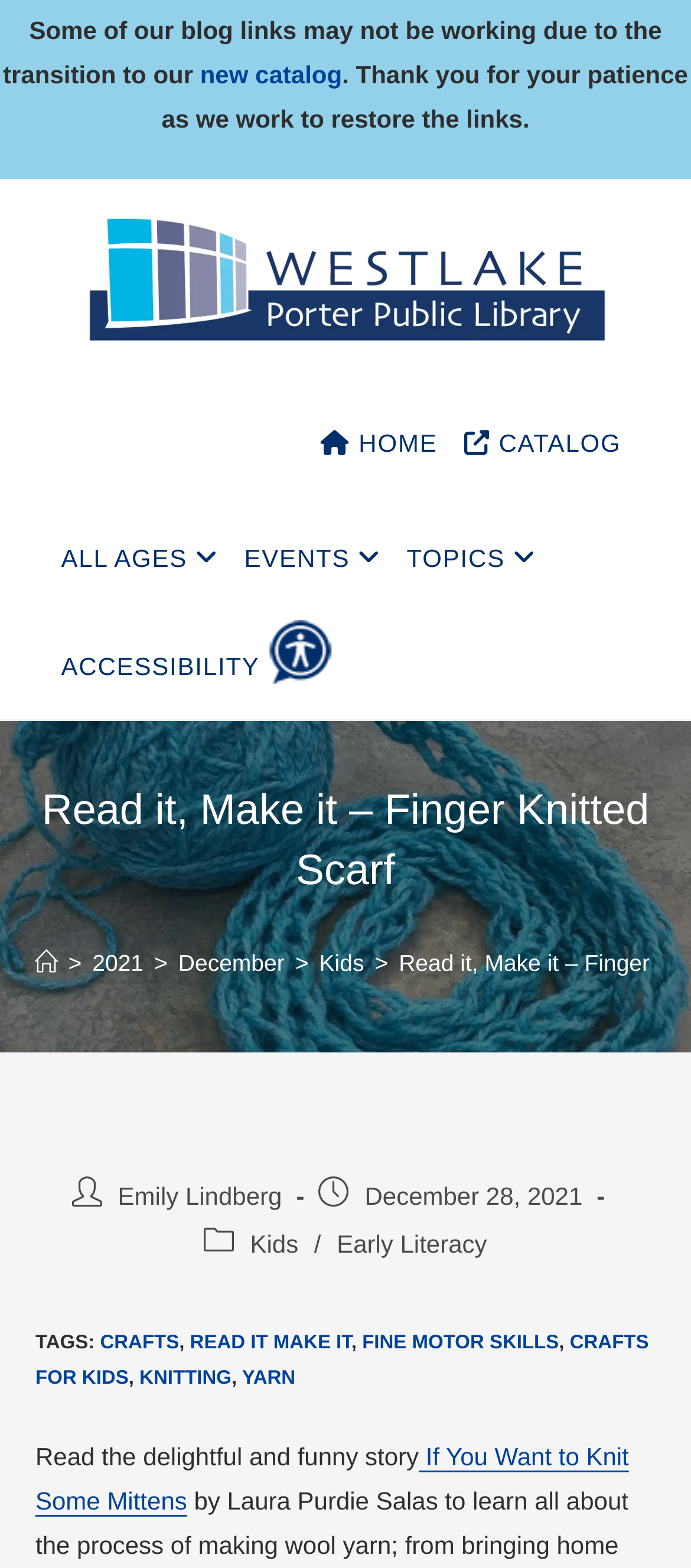Determine the main text heading of the webpage and provide its content.

Read it, Make it – Finger Knitted Scarf